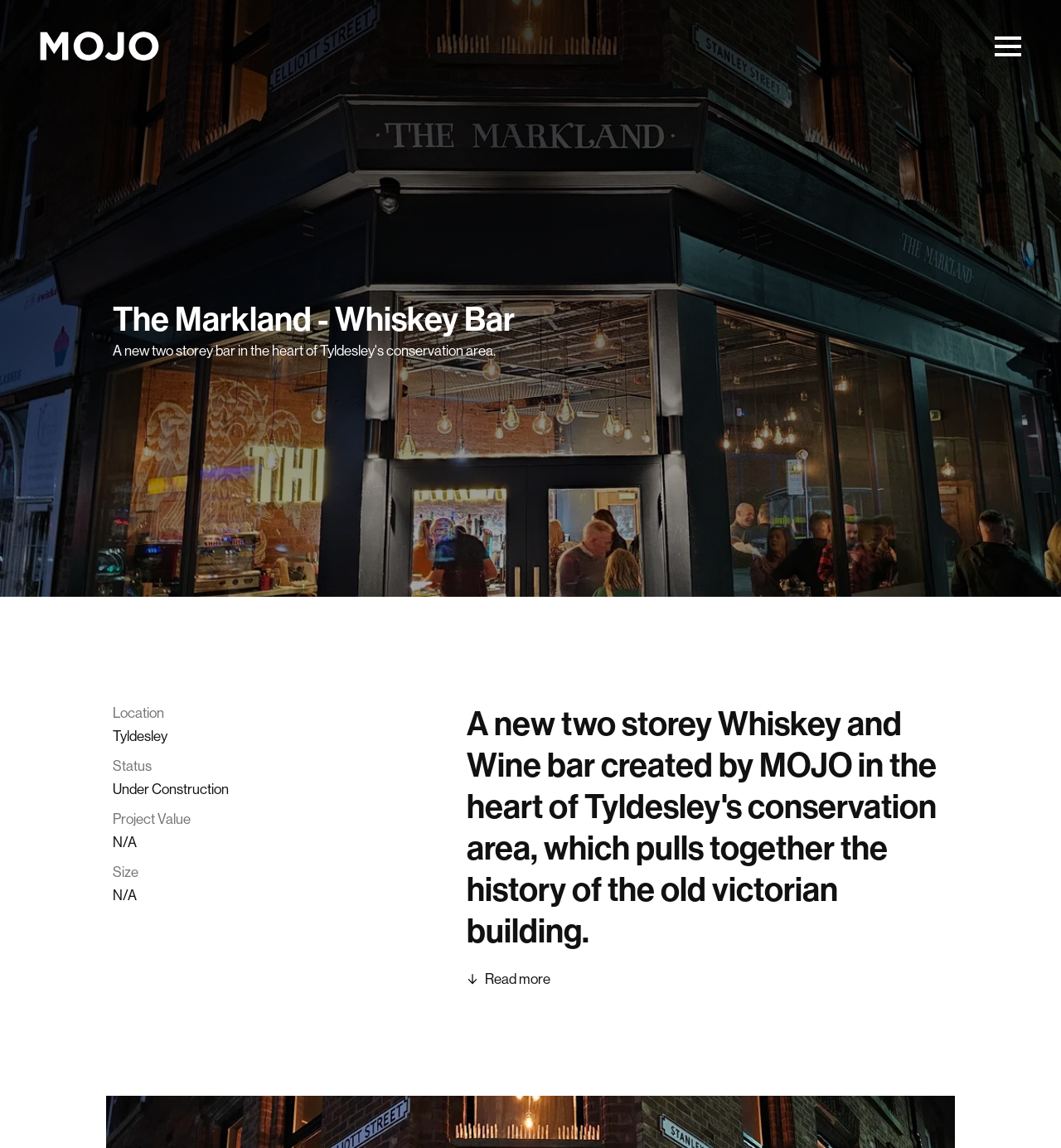What is the project value?
Provide a fully detailed and comprehensive answer to the question.

I found the answer by looking at the 'Project Value' heading and the corresponding 'N/A' static text element.